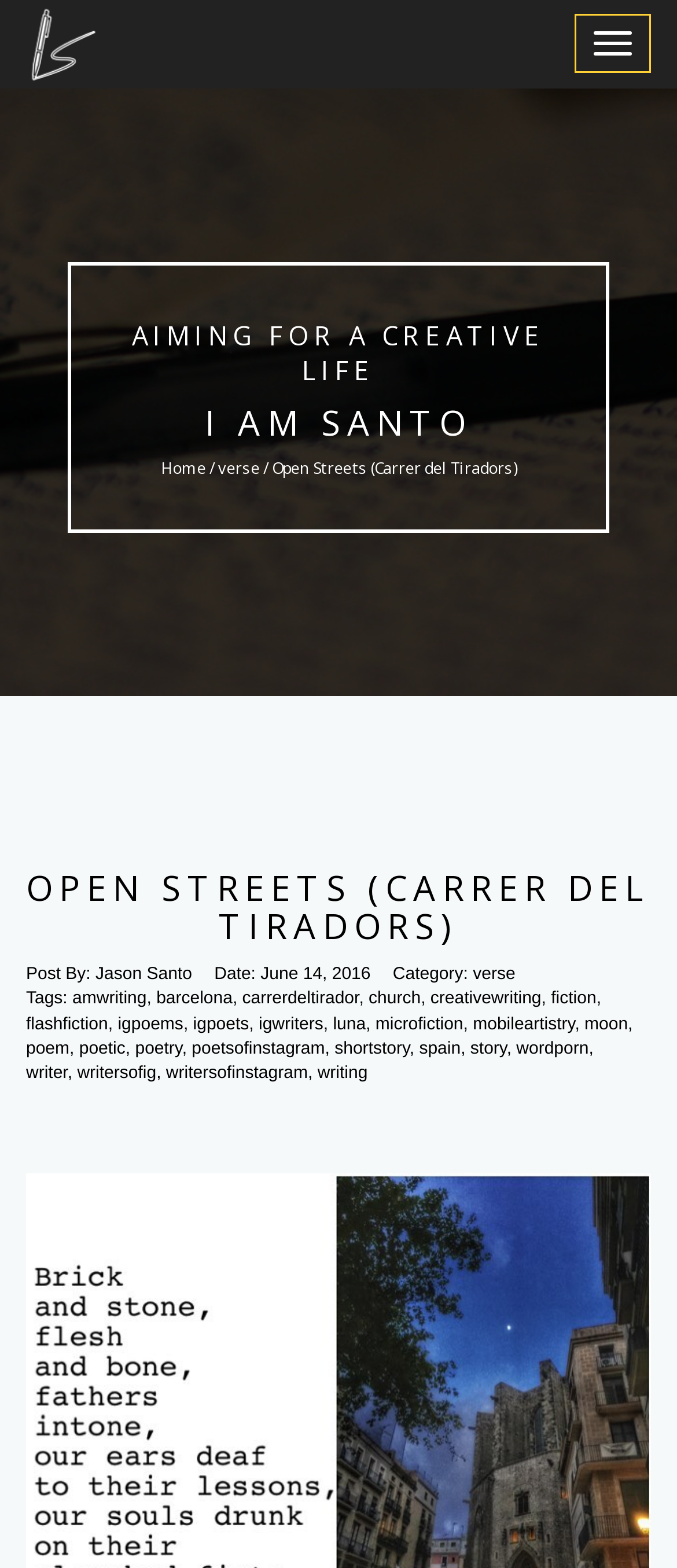Please determine the bounding box coordinates for the UI element described as: "parent_node: Toggle Navigation".

[0.0, 0.0, 0.185, 0.055]